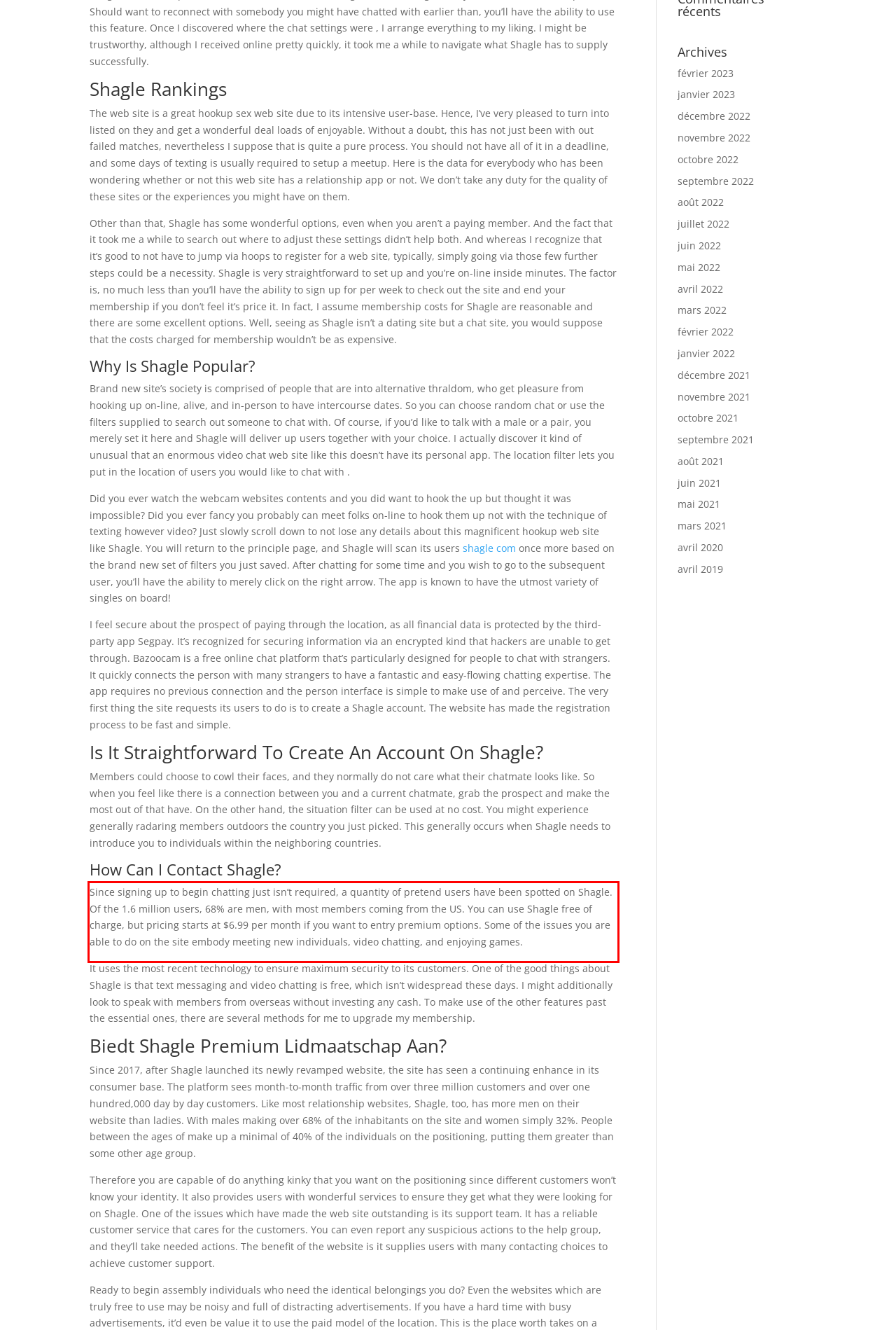Locate the red bounding box in the provided webpage screenshot and use OCR to determine the text content inside it.

Since signing up to begin chatting just isn’t required, a quantity of pretend users have been spotted on Shagle. Of the 1.6 million users, 68% are men, with most members coming from the US. You can use Shagle free of charge, but pricing starts at $6.99 per month if you want to entry premium options. Some of the issues you are able to do on the site embody meeting new individuals, video chatting, and enjoying games.